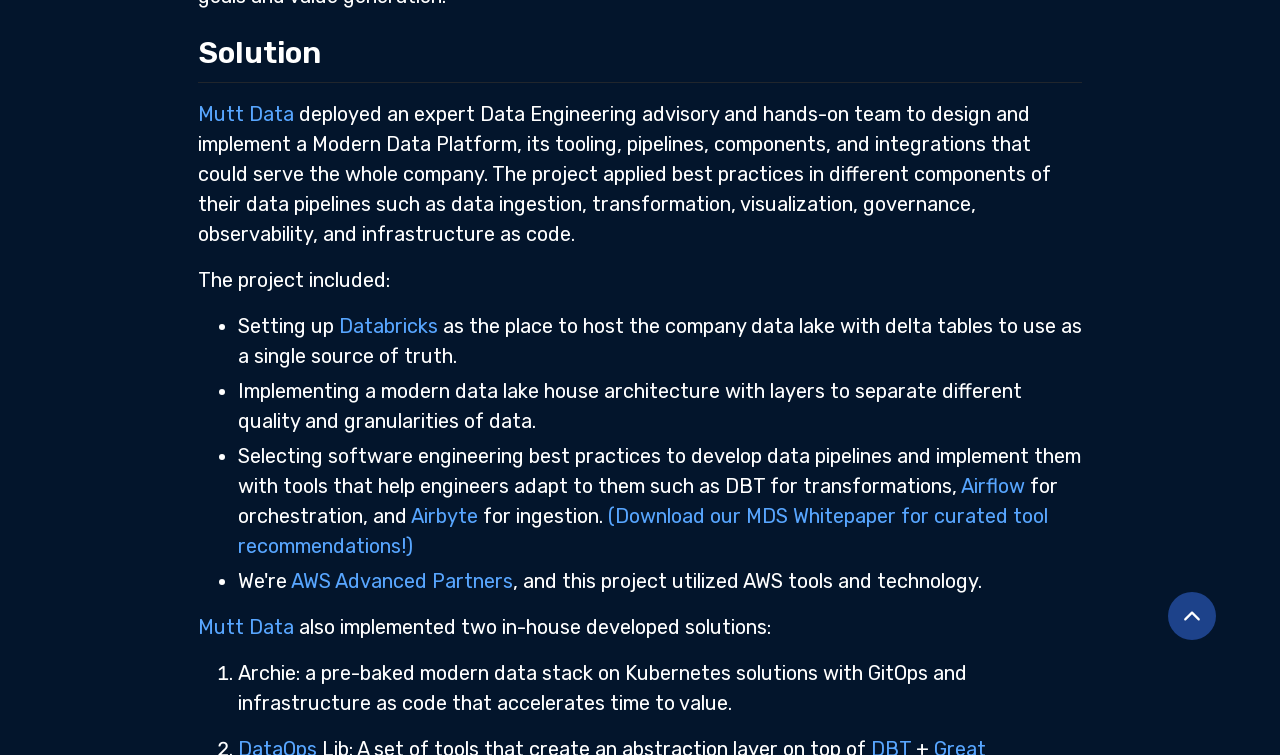Specify the bounding box coordinates of the area to click in order to follow the given instruction: "View McKenna Dean/M.K. Dean Paranormal Romance L…."

None